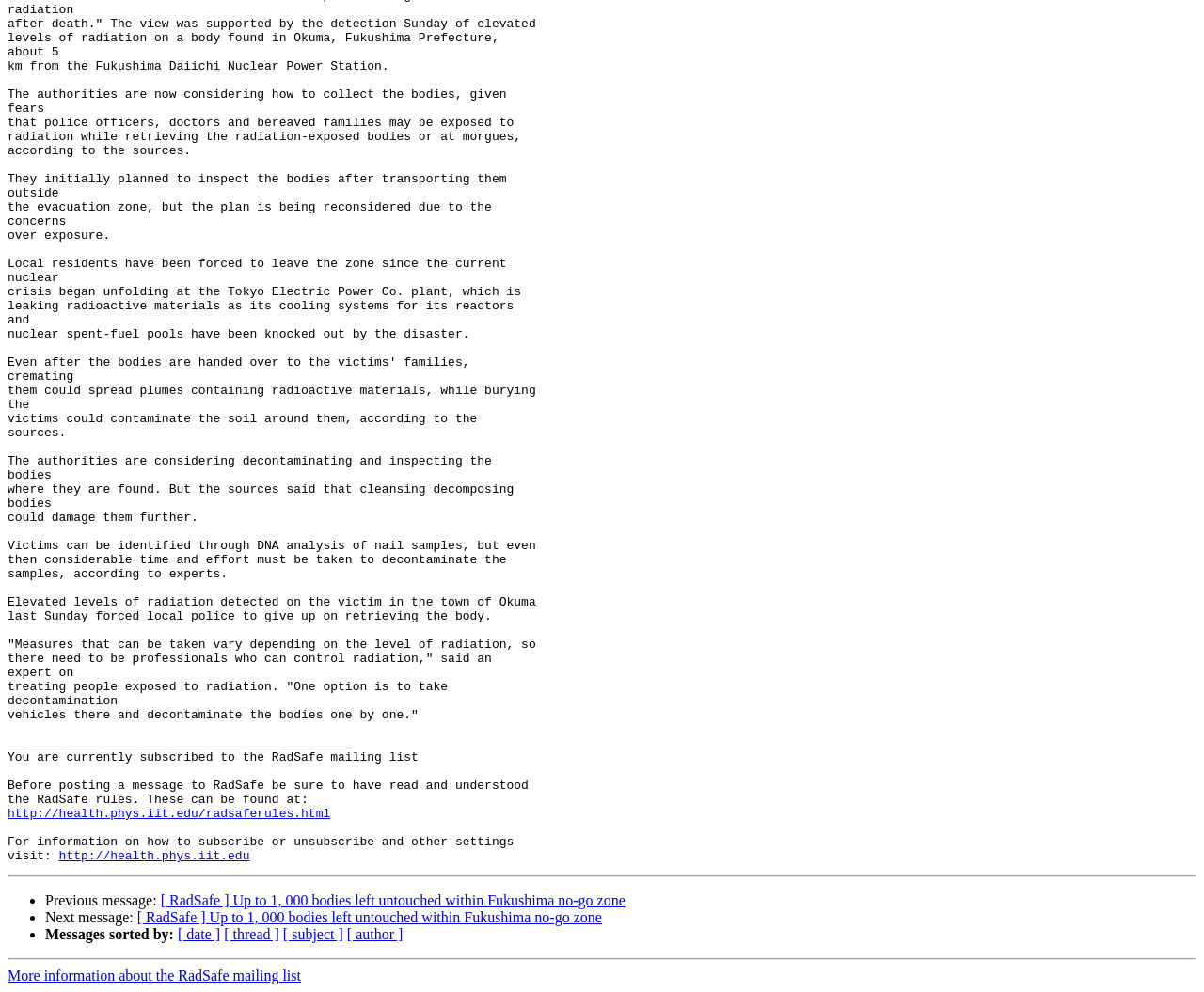Please determine the bounding box coordinates of the element's region to click in order to carry out the following instruction: "view previous message". The coordinates should be four float numbers between 0 and 1, i.e., [left, top, right, bottom].

[0.133, 0.9, 0.519, 0.916]